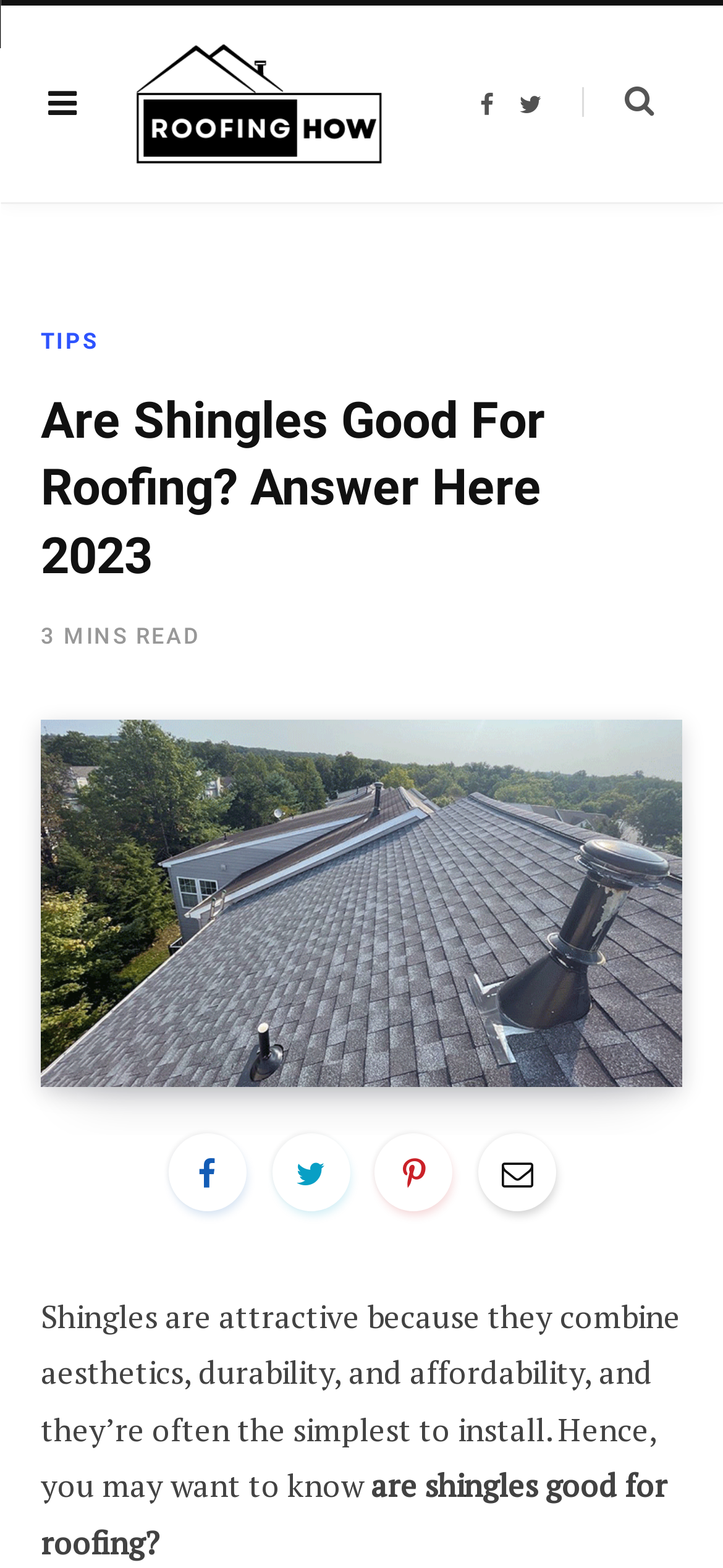Using the elements shown in the image, answer the question comprehensively: What is the tone of the article?

The tone of the article can be determined by reading the text and headings, which provide information and answer questions about shingles for roofing in a neutral and informative tone.